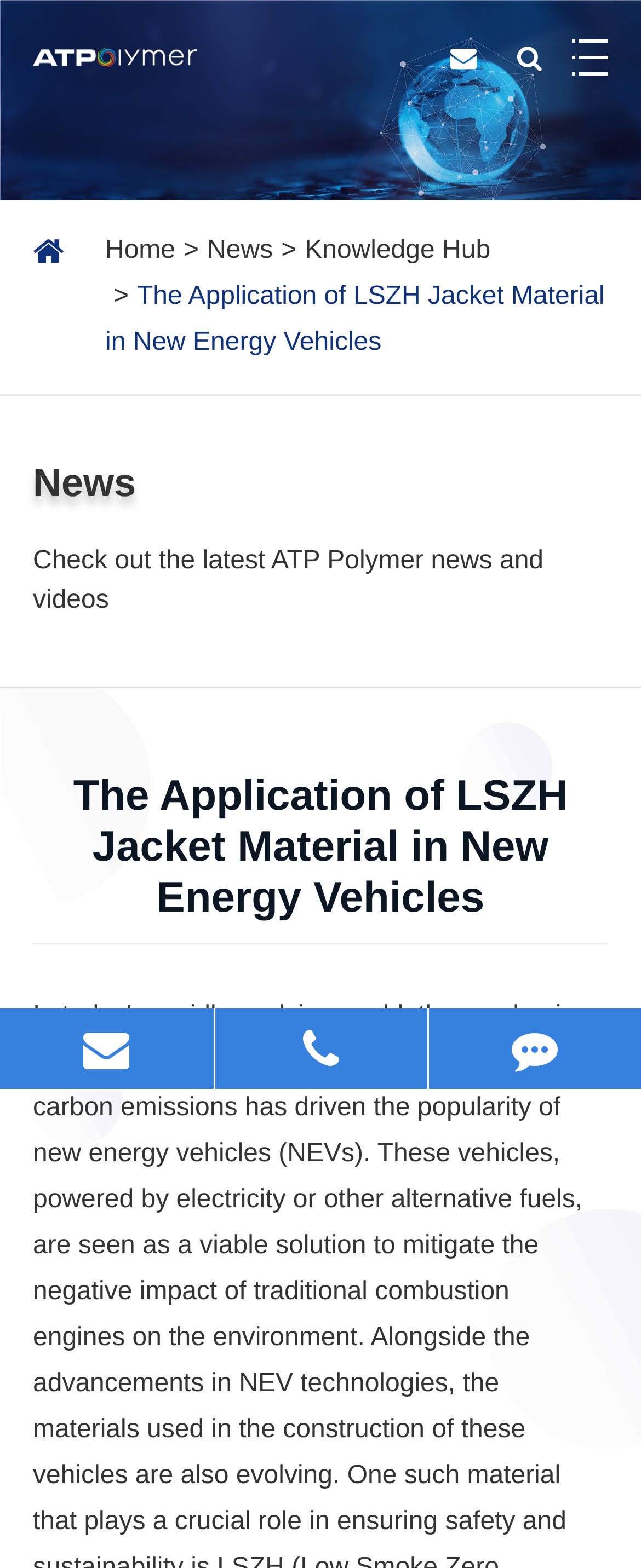Determine the bounding box coordinates of the region to click in order to accomplish the following instruction: "Contact via email". Provide the coordinates as four float numbers between 0 and 1, specifically [left, top, right, bottom].

[0.0, 0.643, 0.332, 0.694]